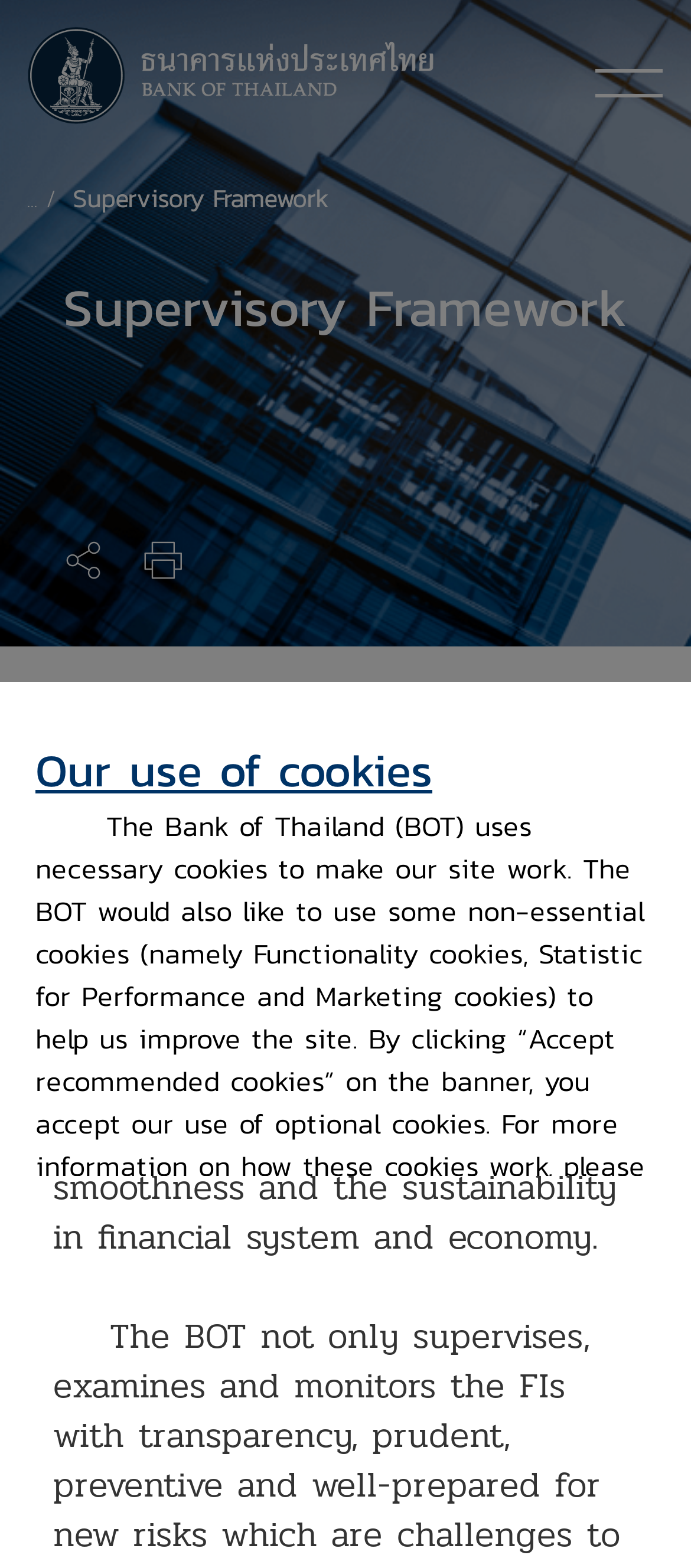Using the information from the screenshot, answer the following question thoroughly:
What can be done by clicking 'Accept recommended cookies'?

By clicking 'Accept recommended cookies' on the banner, users accept the Bank of Thailand's use of optional cookies, which includes non-essential cookies such as Functionality cookies, Statistic for Performance cookies, and Marketing cookies.